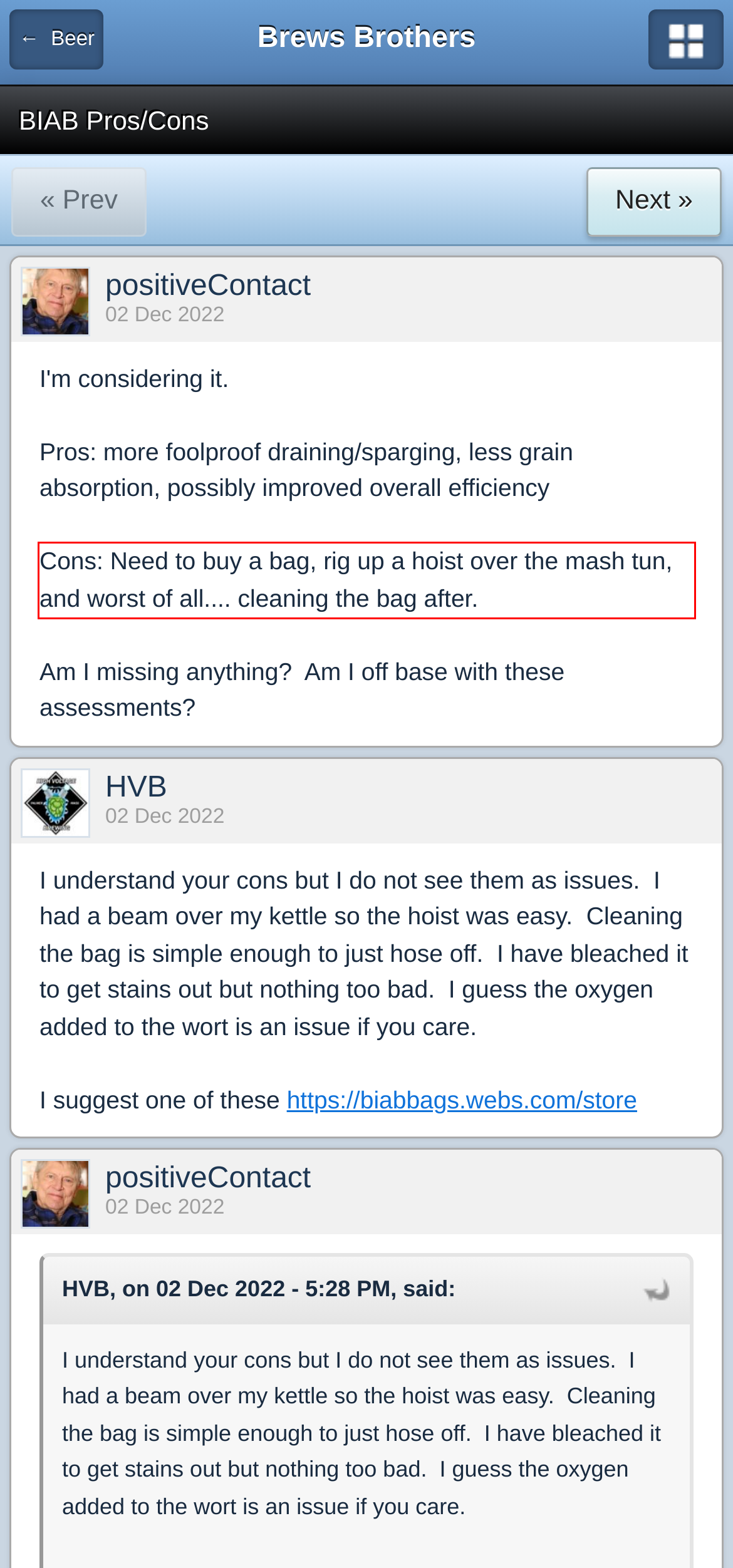Using the webpage screenshot, recognize and capture the text within the red bounding box.

Cons: Need to buy a bag, rig up a hoist over the mash tun, and worst of all.... cleaning the bag after.